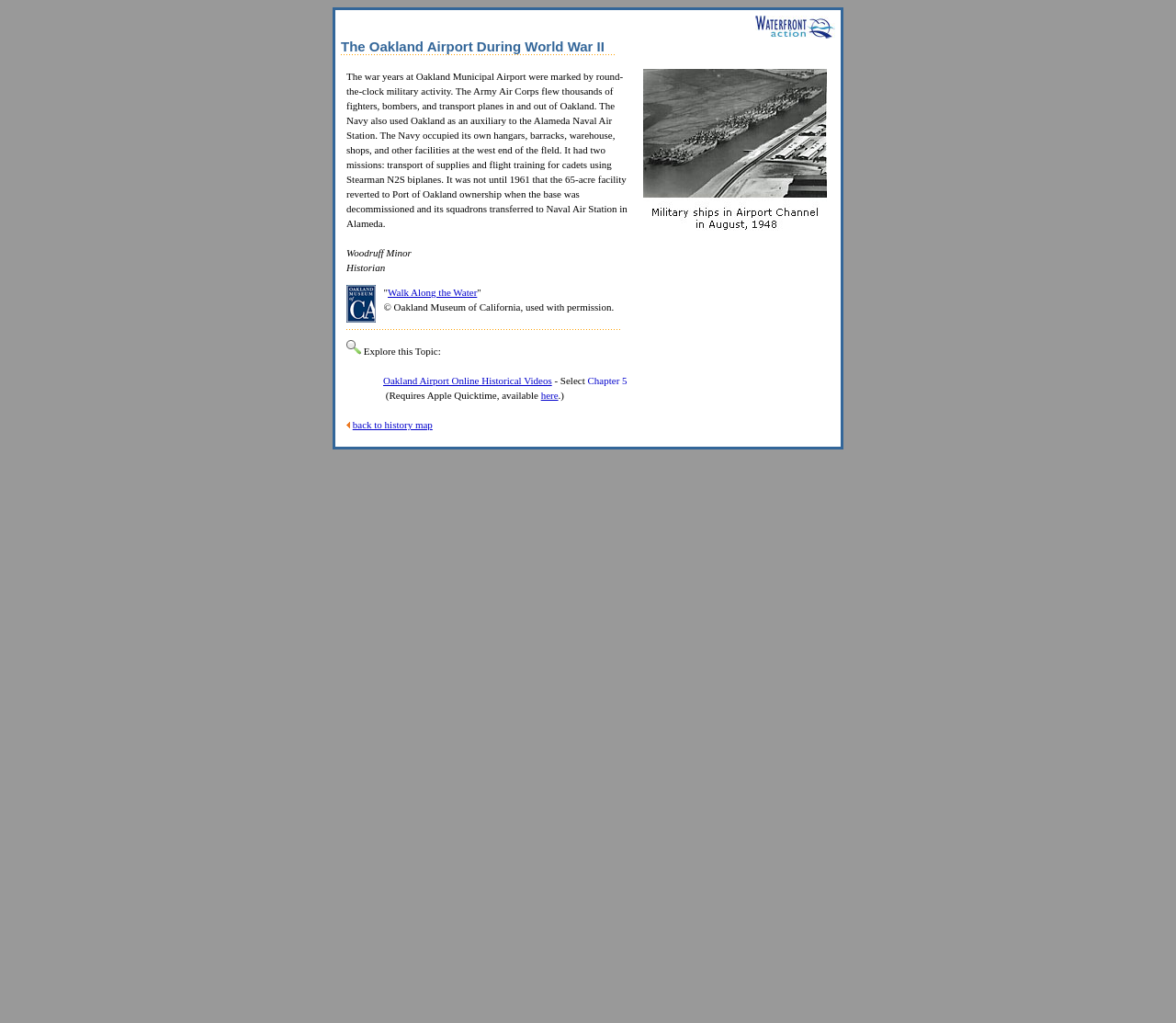Describe all the key features of the webpage in detail.

The webpage is about the history of Oakland Airport during World War II. At the top, there is a title "The Oakland Airport During World War II" with a small image on the right side. Below the title, there is a large block of text that describes the military activities at the airport during the war years, including the Army Air Corps and Navy's use of the airport.

To the right of the text, there is a large image of "Military Ships ca. 1948". Above this image, there are two smaller images, one of which appears to be a logo. Below the text, there is a section with the historian's name, Woodruff Minor, and the Oakland Museum of California logo. Next to this section, there is a link to "Walk Along the Water" and a copyright notice.

Further down, there is a blockquote with a link to "Oakland Airport Online Historical Videos" and a selection option to choose Chapter 5. Below this, there is a link to "back to history map". The webpage has a total of 6 images, including the logo and the historical video link icon.